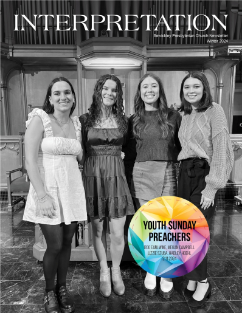Describe all the important aspects and details of the image.

This black-and-white image features four young women standing together in front of a grand organ within a church setting, likely during a significant event related to their roles in the congregation. They are dressed in stylish outfits, with one wearing a short, light-colored dress, another in a fitted black ensemble, a third in a patterned sweater and skirt, and the last in a long, flowing dress. 

Prominently displayed in the foreground is a colorful badge that reads "YOUTH SUNDAY PREACHERS," indicating their involvement in a special worship service or youth program. The event captures a moment of celebration and recognition for their contributions within the church community, highlighting the role of youth in spiritual leadership. The overall ambiance reflects the importance of these individuals in their church's activities and their commitment to fostering a vibrant faith community.